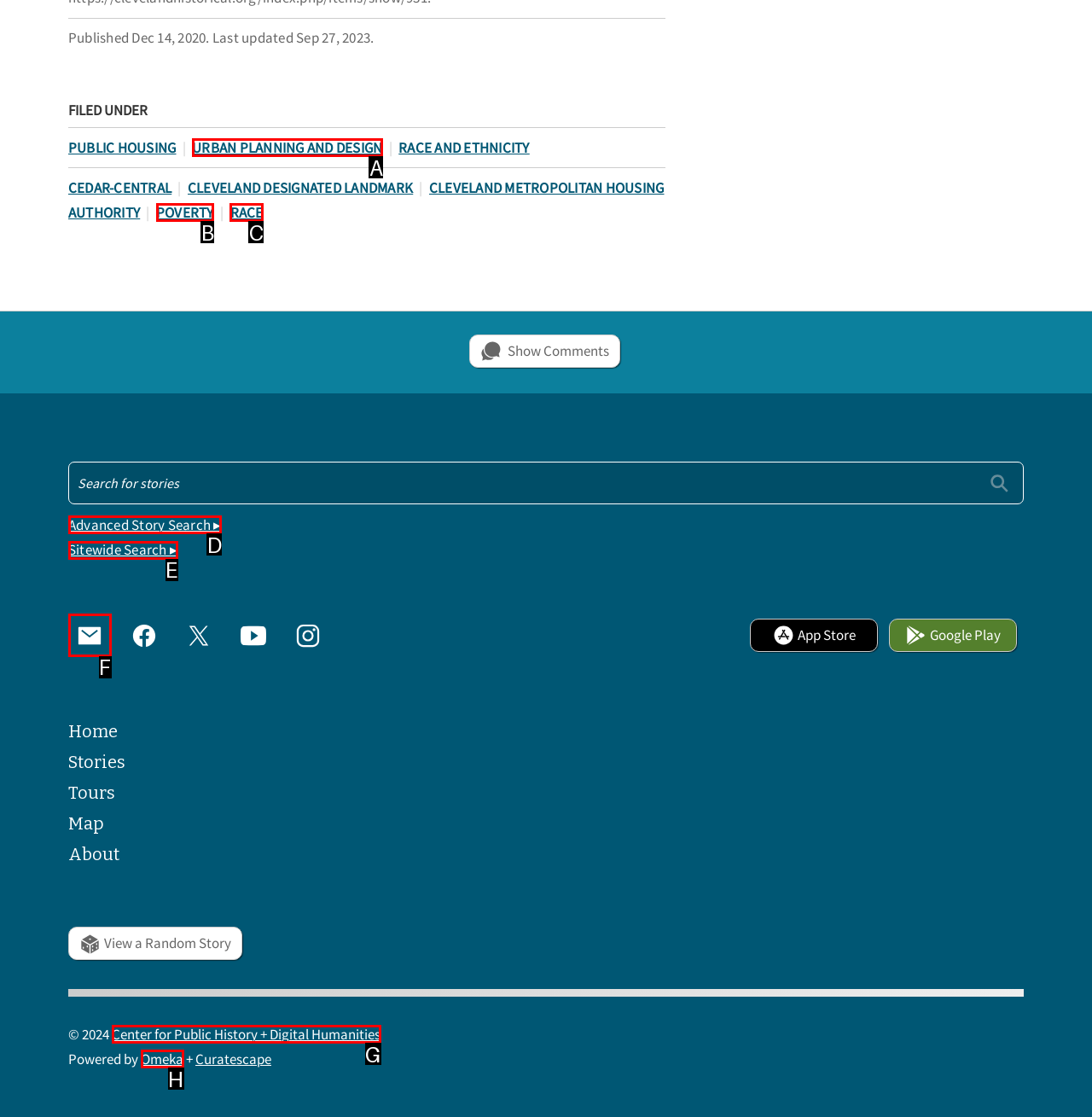Select the HTML element that matches the description: poverty. Provide the letter of the chosen option as your answer.

B